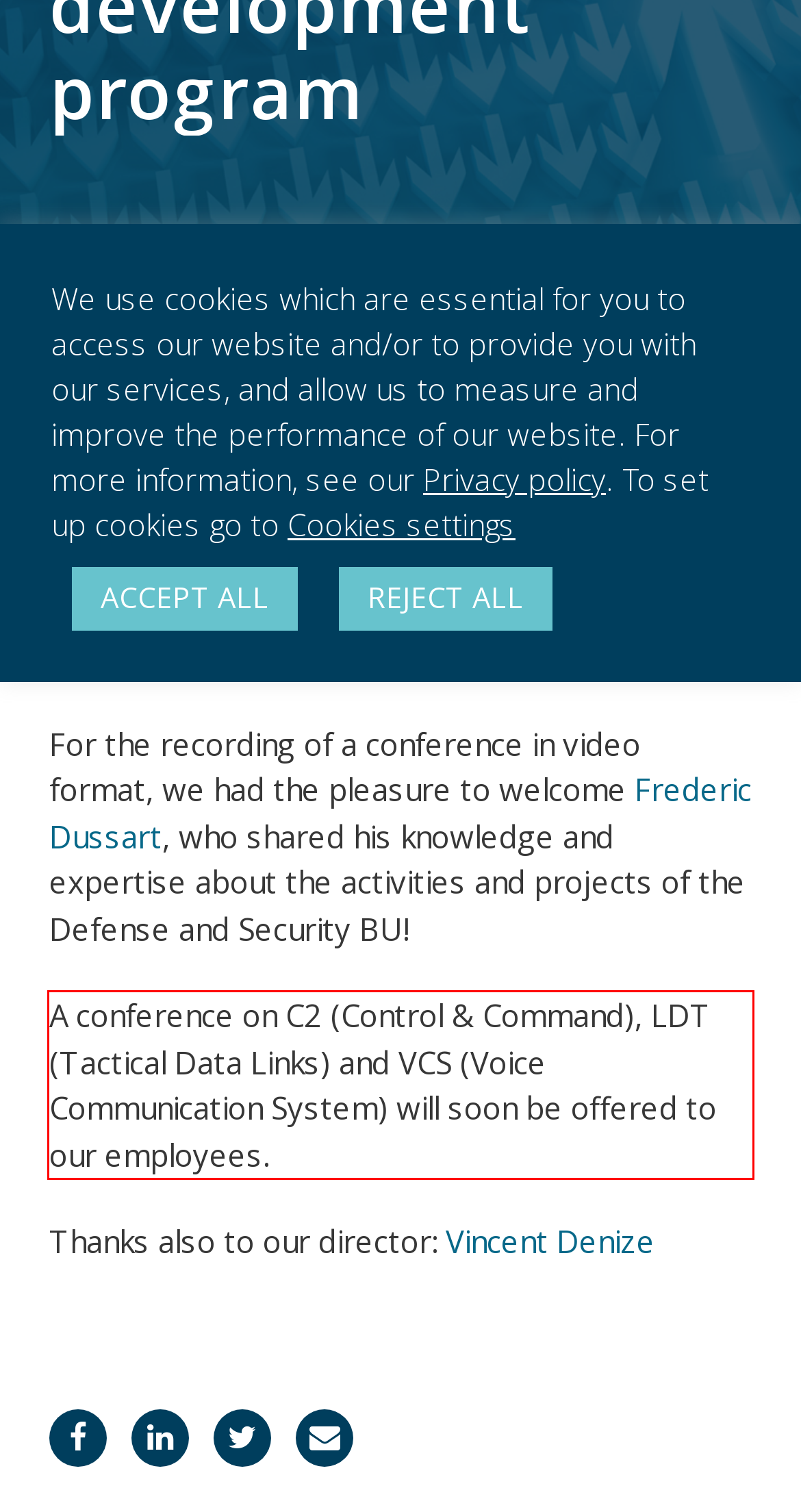Examine the webpage screenshot, find the red bounding box, and extract the text content within this marked area.

A conference on C2 (Control & Command), LDT (Tactical Data Links) and VCS (Voice Communication System) will soon be offered to our employees.